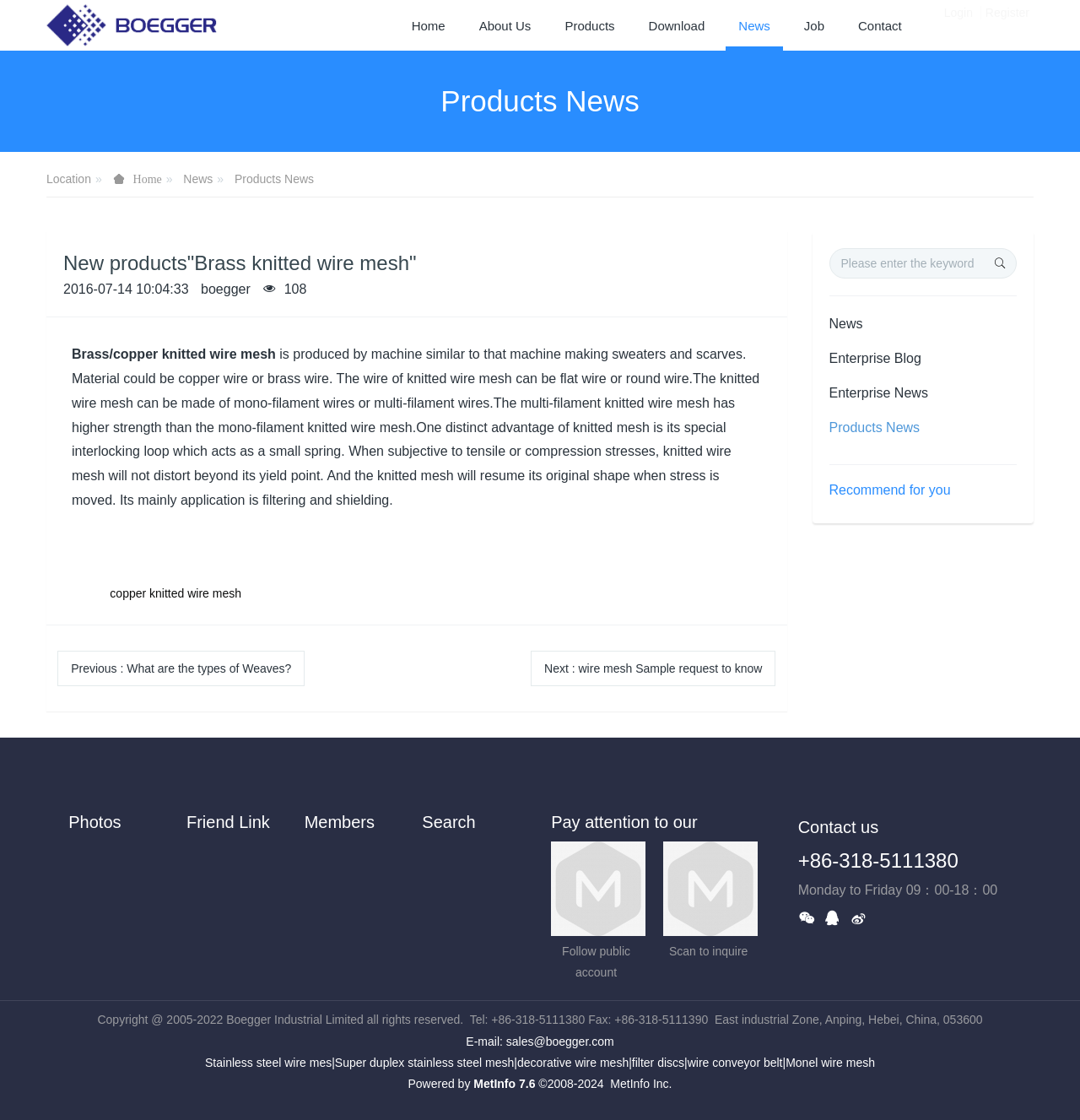Provide a thorough and detailed response to the question by examining the image: 
What is the material of the knitted wire mesh?

The material of the knitted wire mesh can be found in the description of the product, which states that 'Material could be copper wire or brass wire.' This suggests that the knitted wire mesh can be made of either copper wire or brass wire.